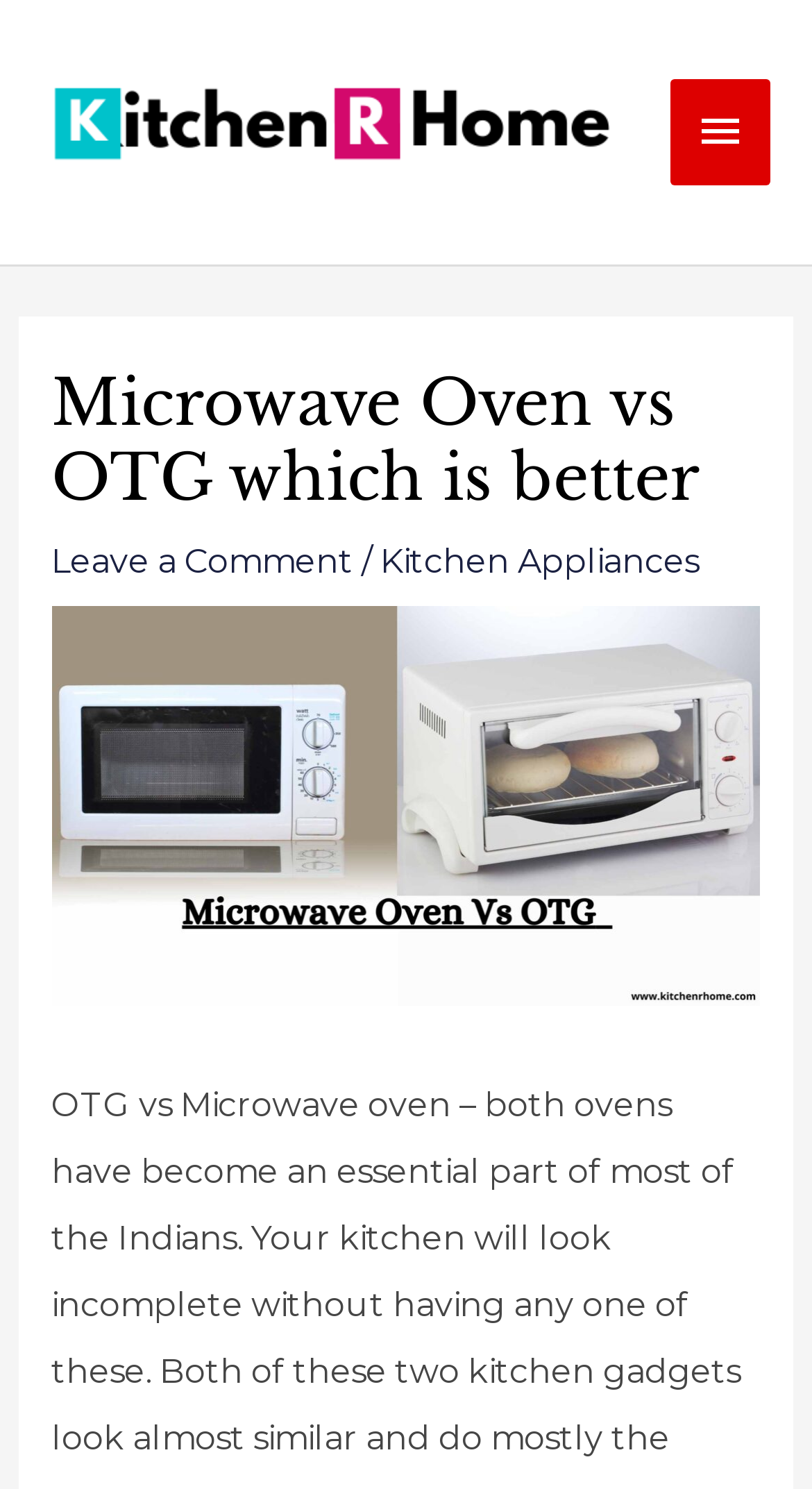Create a detailed narrative describing the layout and content of the webpage.

The webpage is about comparing microwave ovens and OTG (Oven Toaster Griller) appliances, with the main title "Microwave Oven vs OTG which is better" prominently displayed near the top of the page. 

At the top left corner, there is a logo image and a link to "Kitchenrhome", which is likely the website's name. To the right of the logo, there is a button labeled "Main Menu" that, when expanded, controls the primary menu.

Below the title, there is a horizontal section containing a link to "Leave a Comment", a slash symbol, and a link to "Kitchen Appliances". This section is situated above a large image that takes up most of the page's width, which is likely an illustration of the two appliances being compared.

The overall structure of the page is simple, with a clear focus on the main topic and easy navigation to related content.